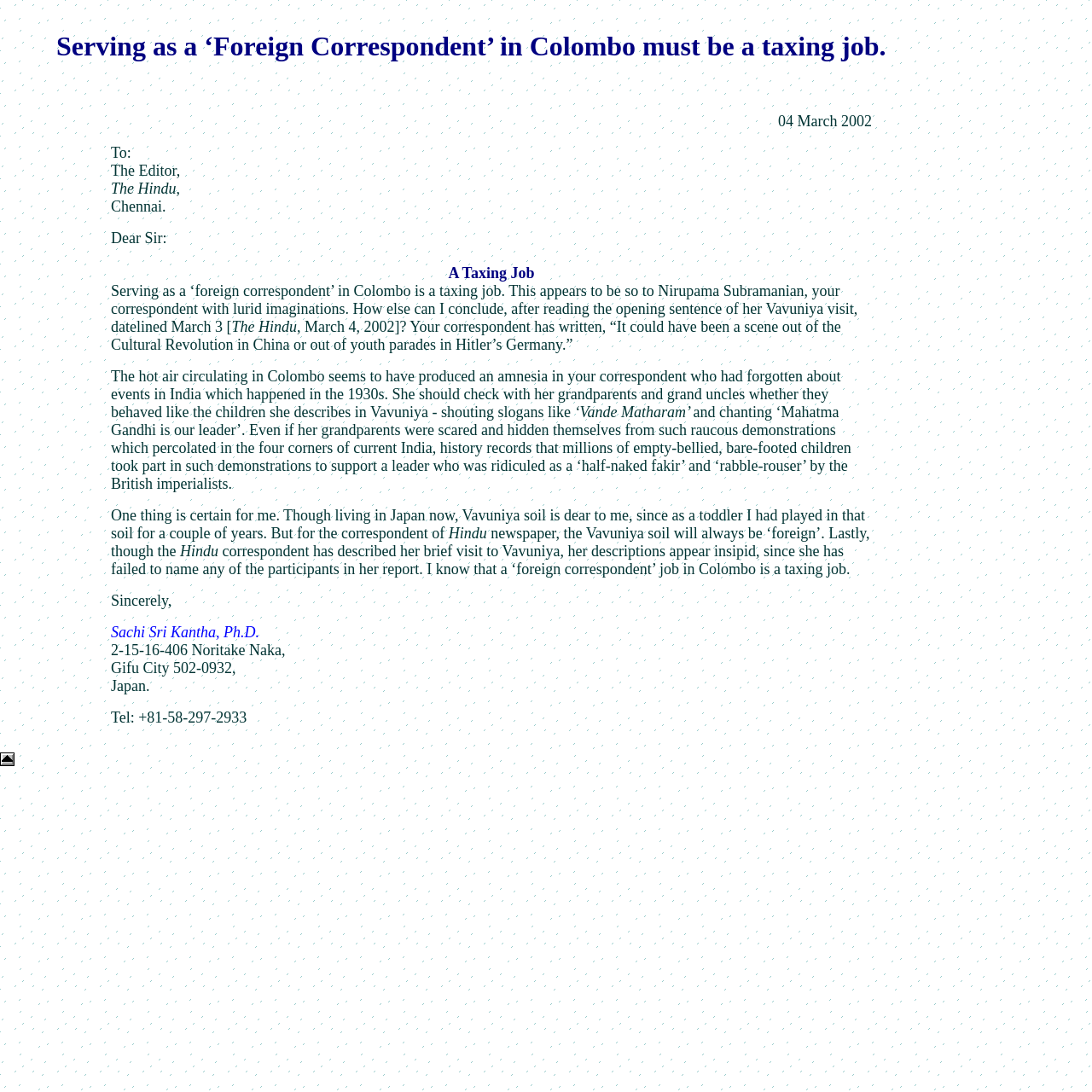What is the tone of the author towards Nirupama Subramanian?
From the image, respond using a single word or phrase.

Critical